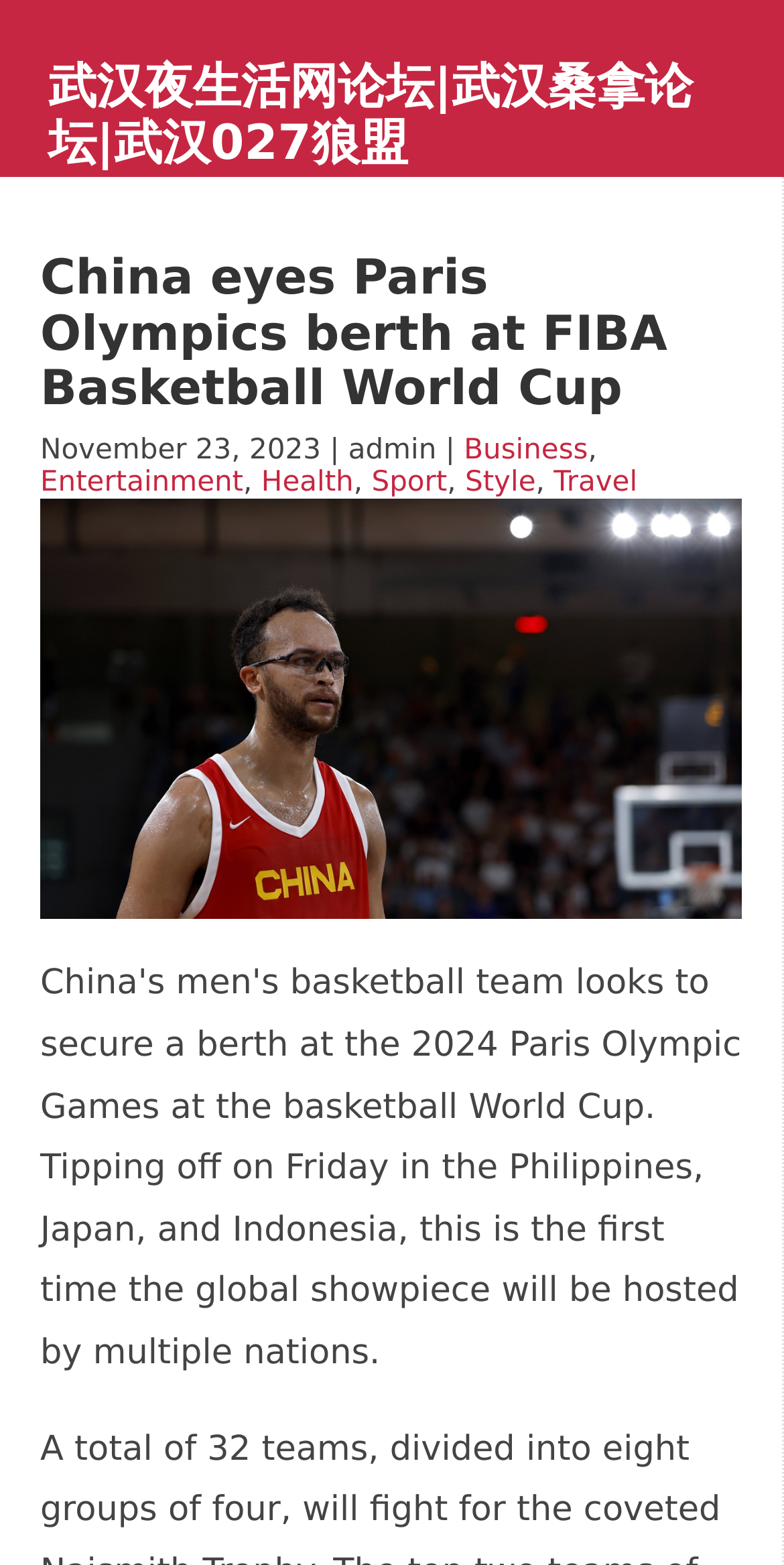Find the bounding box coordinates of the clickable region needed to perform the following instruction: "View the 'Sport' news". The coordinates should be provided as four float numbers between 0 and 1, i.e., [left, top, right, bottom].

[0.474, 0.298, 0.57, 0.318]